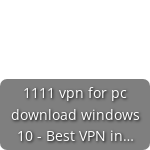What is the design style of the promotional banner?
Based on the screenshot, provide your answer in one word or phrase.

Clean and modern